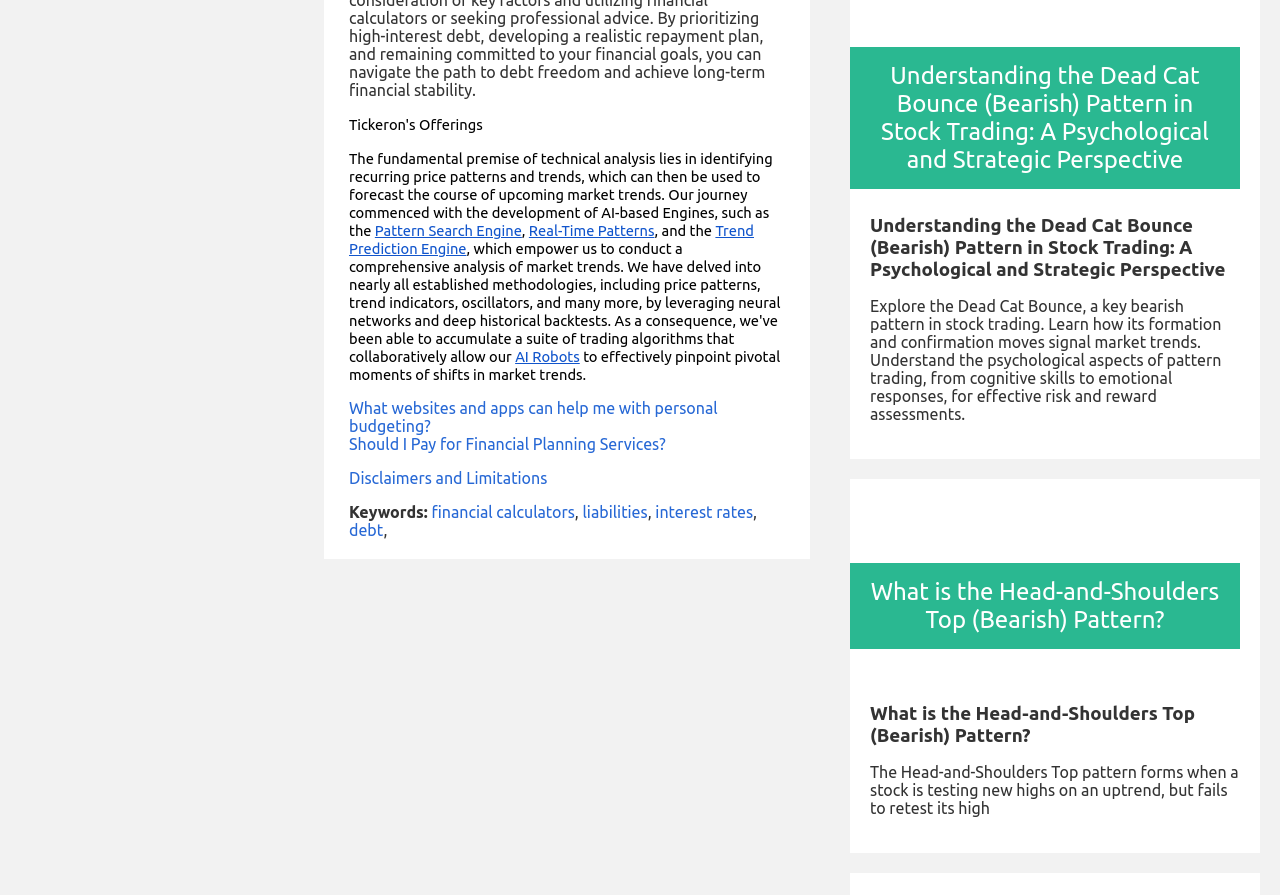Please find the bounding box coordinates of the element's region to be clicked to carry out this instruction: "Click on Litecoin".

[0.016, 0.01, 0.222, 0.03]